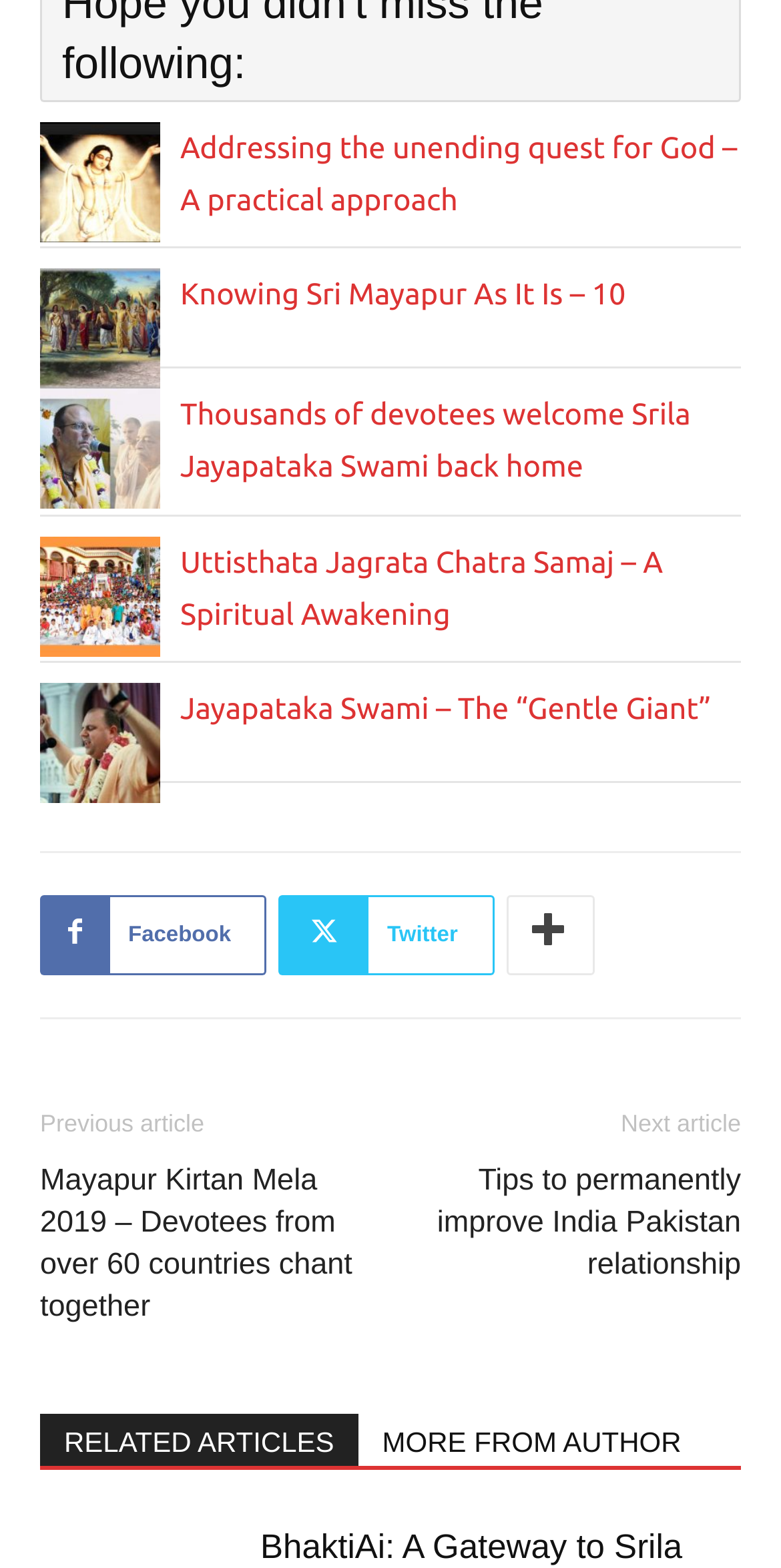How many social media links are in the footer?
Using the details shown in the screenshot, provide a comprehensive answer to the question.

In the footer section of the webpage, there are three social media links: Facebook, Twitter, and another unidentified platform represented by the '' icon.